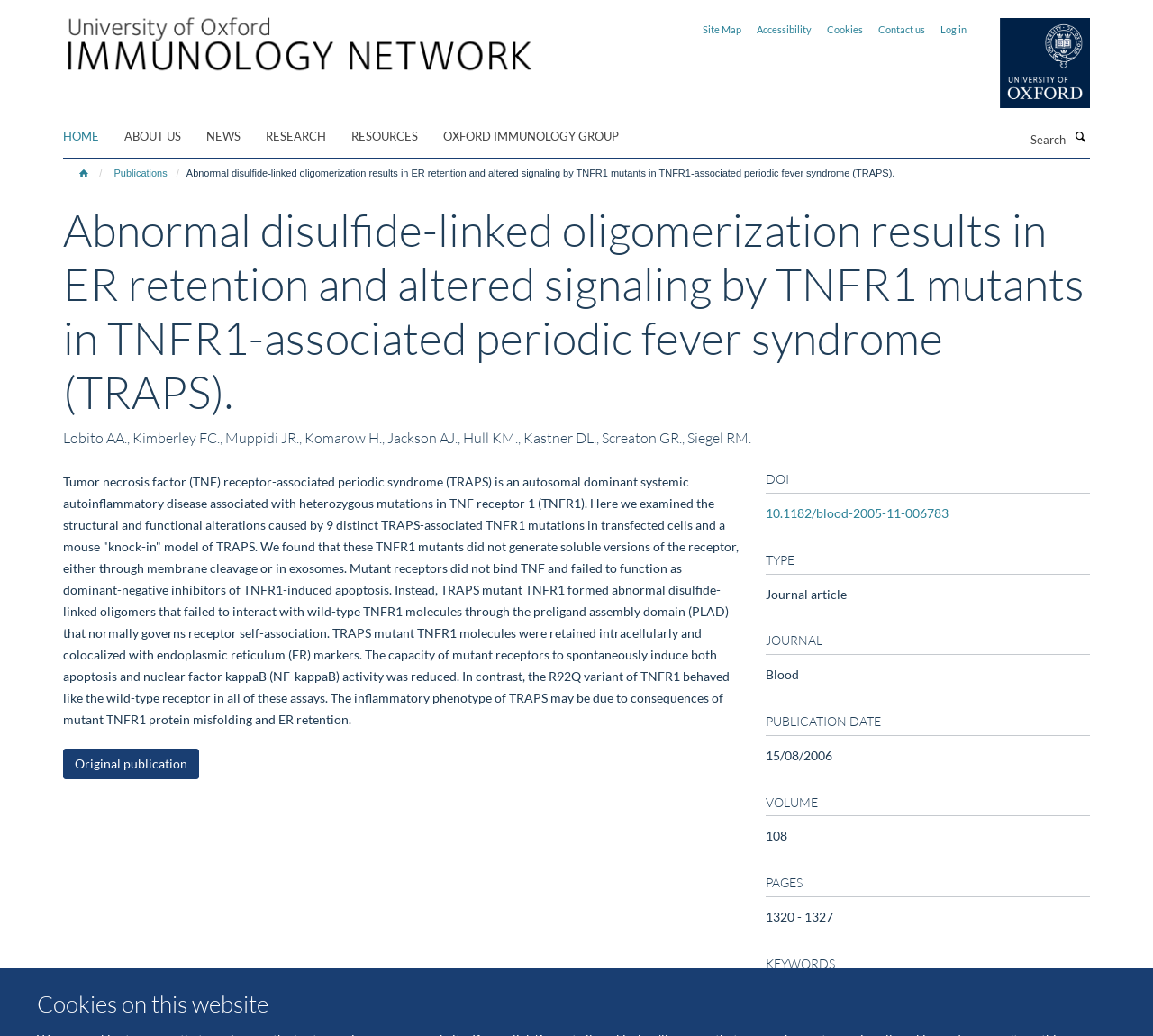Using the information in the image, give a comprehensive answer to the question: 
What is the name of the journal?

I found the answer by looking at the section with the heading 'JOURNAL' and the corresponding text 'Blood'.